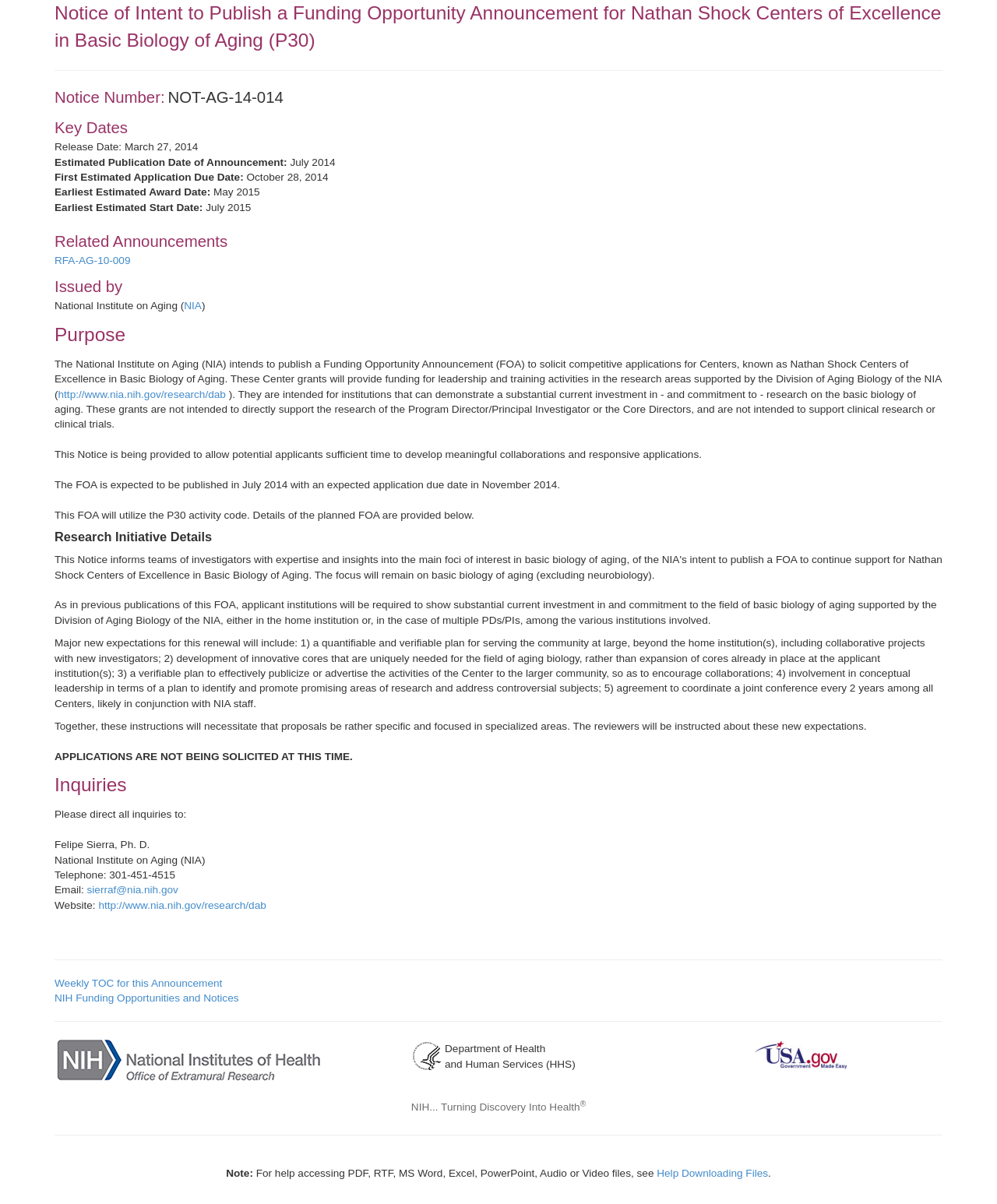Identify the bounding box of the UI element described as follows: "Help Downloading Files". Provide the coordinates as four float numbers in the range of 0 to 1 [left, top, right, bottom].

[0.659, 0.97, 0.77, 0.979]